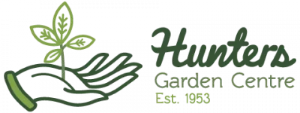Use a single word or phrase to answer the question:
What is the color used in the logo to reflect sustainability and growth?

Green